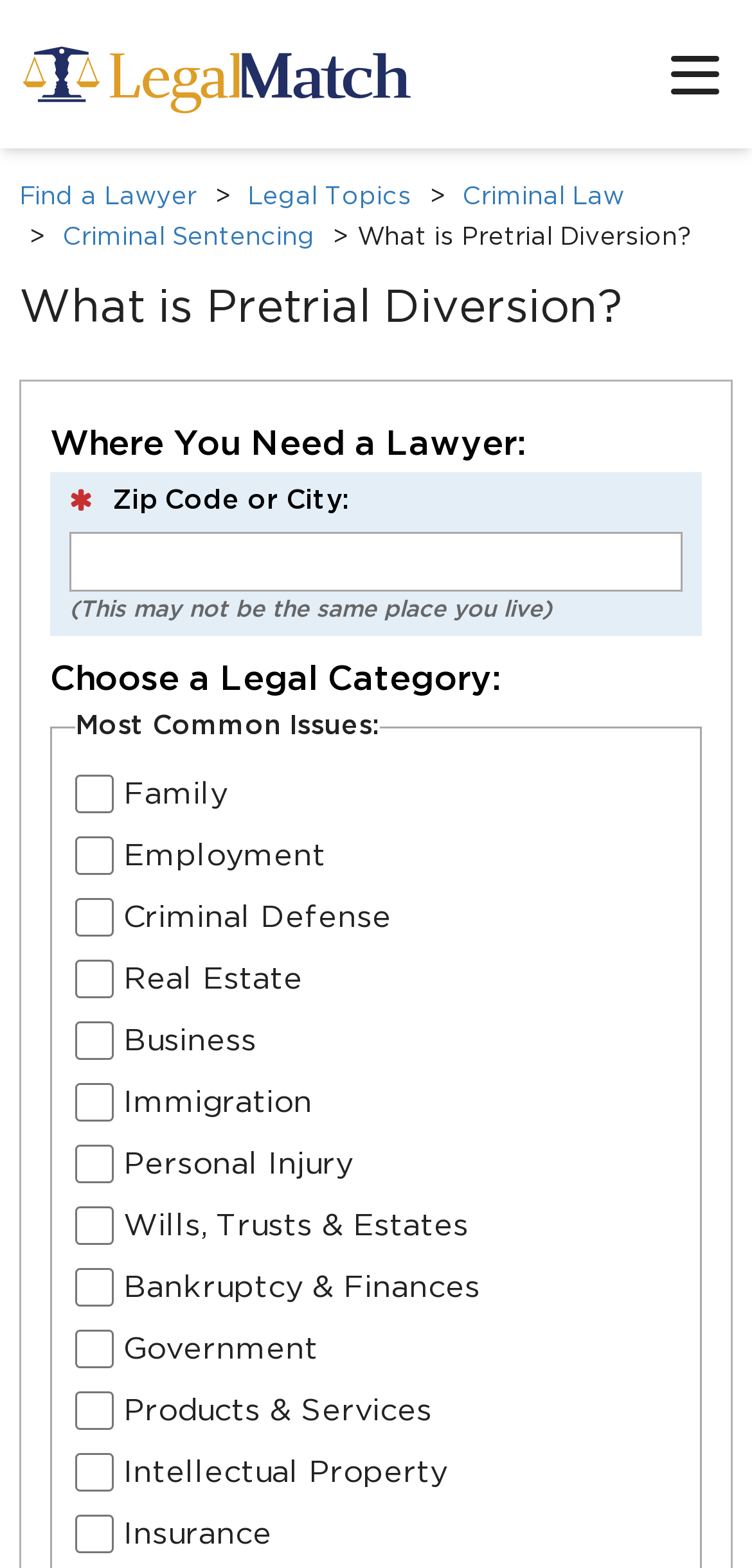What is the topic of the webpage?
Based on the visual details in the image, please answer the question thoroughly.

The webpage is about pretrial diversion, which is a program that allows defendants to avoid a criminal trial. This is evident from the heading 'What is Pretrial Diversion?' and the presence of related links such as 'Criminal Law' and 'Criminal Sentencing'.